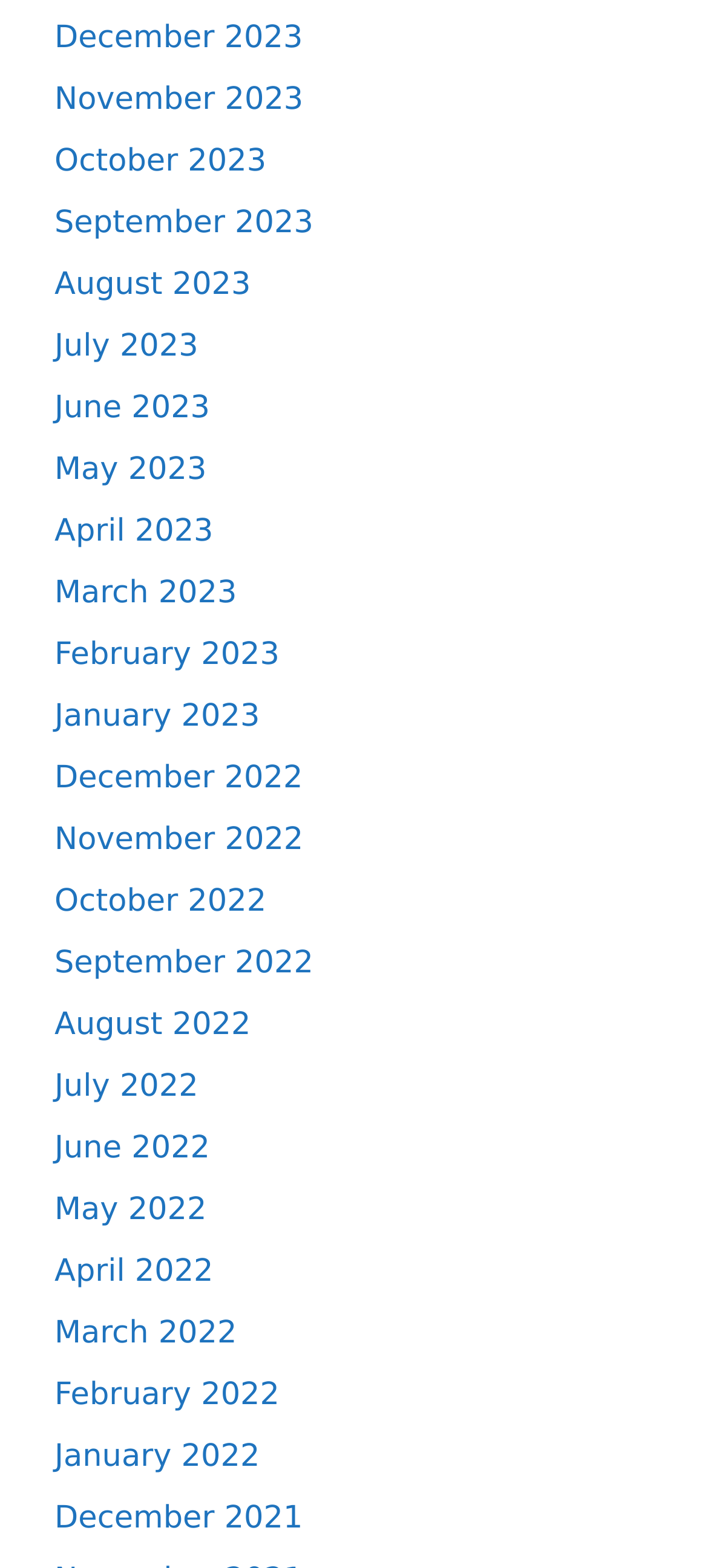Specify the bounding box coordinates of the element's region that should be clicked to achieve the following instruction: "View November 2022". The bounding box coordinates consist of four float numbers between 0 and 1, in the format [left, top, right, bottom].

[0.077, 0.525, 0.428, 0.548]